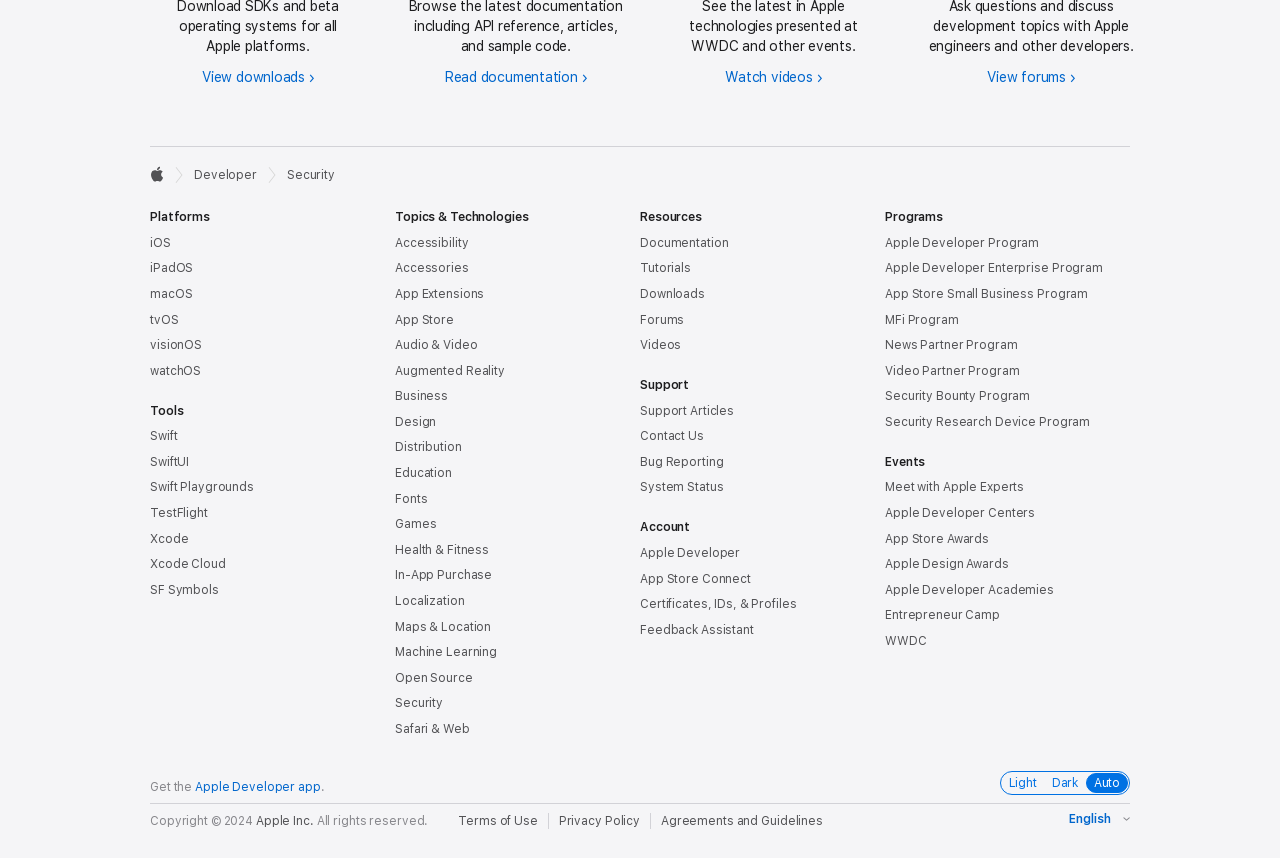Locate the bounding box coordinates of the area that needs to be clicked to fulfill the following instruction: "Click on iOS". The coordinates should be in the format of four float numbers between 0 and 1, namely [left, top, right, bottom].

[0.117, 0.275, 0.133, 0.291]